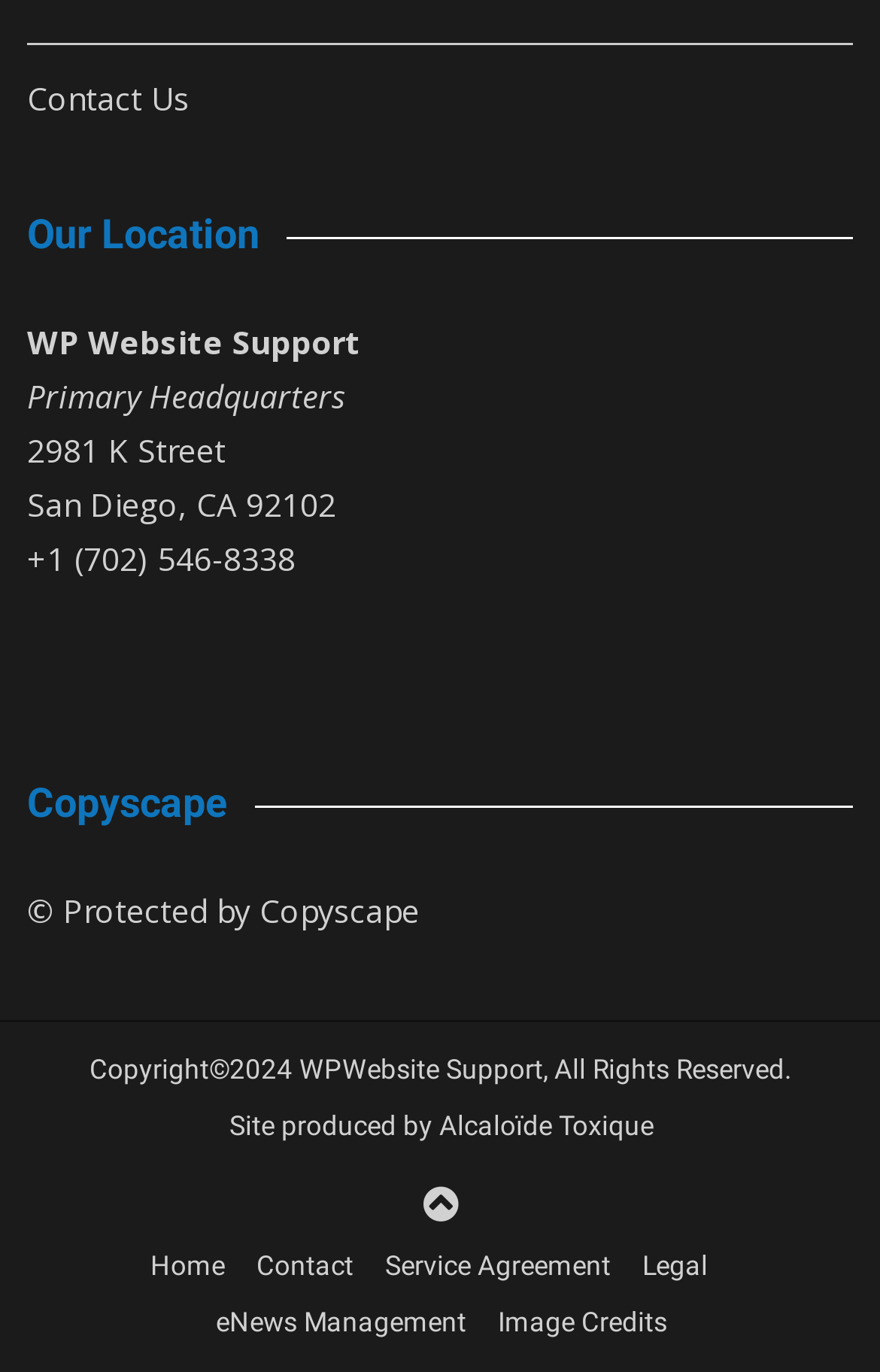Using the element description: "© Protected by Copyscape", determine the bounding box coordinates for the specified UI element. The coordinates should be four float numbers between 0 and 1, [left, top, right, bottom].

[0.031, 0.648, 0.477, 0.679]